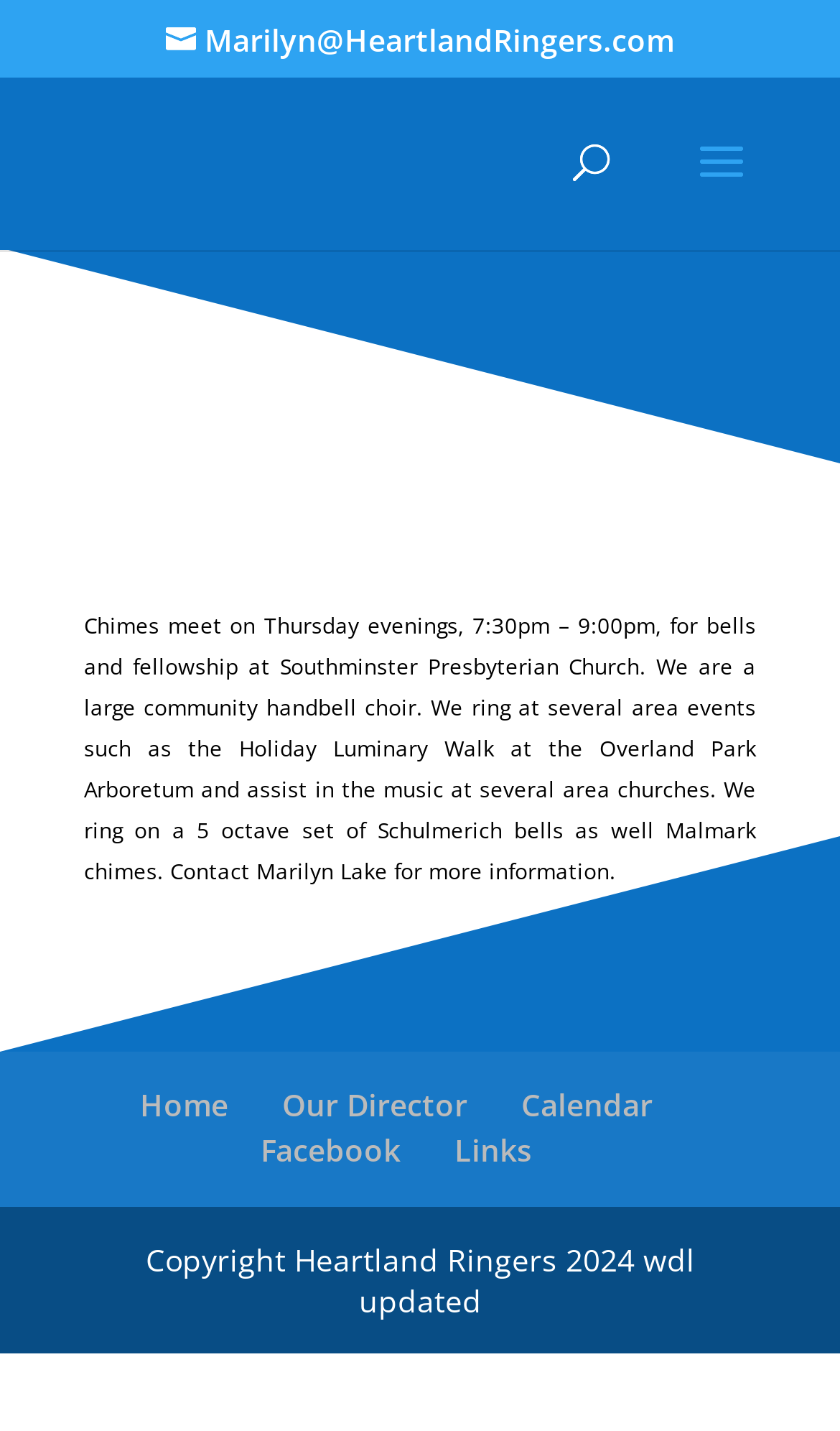Could you indicate the bounding box coordinates of the region to click in order to complete this instruction: "Click on 'Real Estate Web Design'".

None